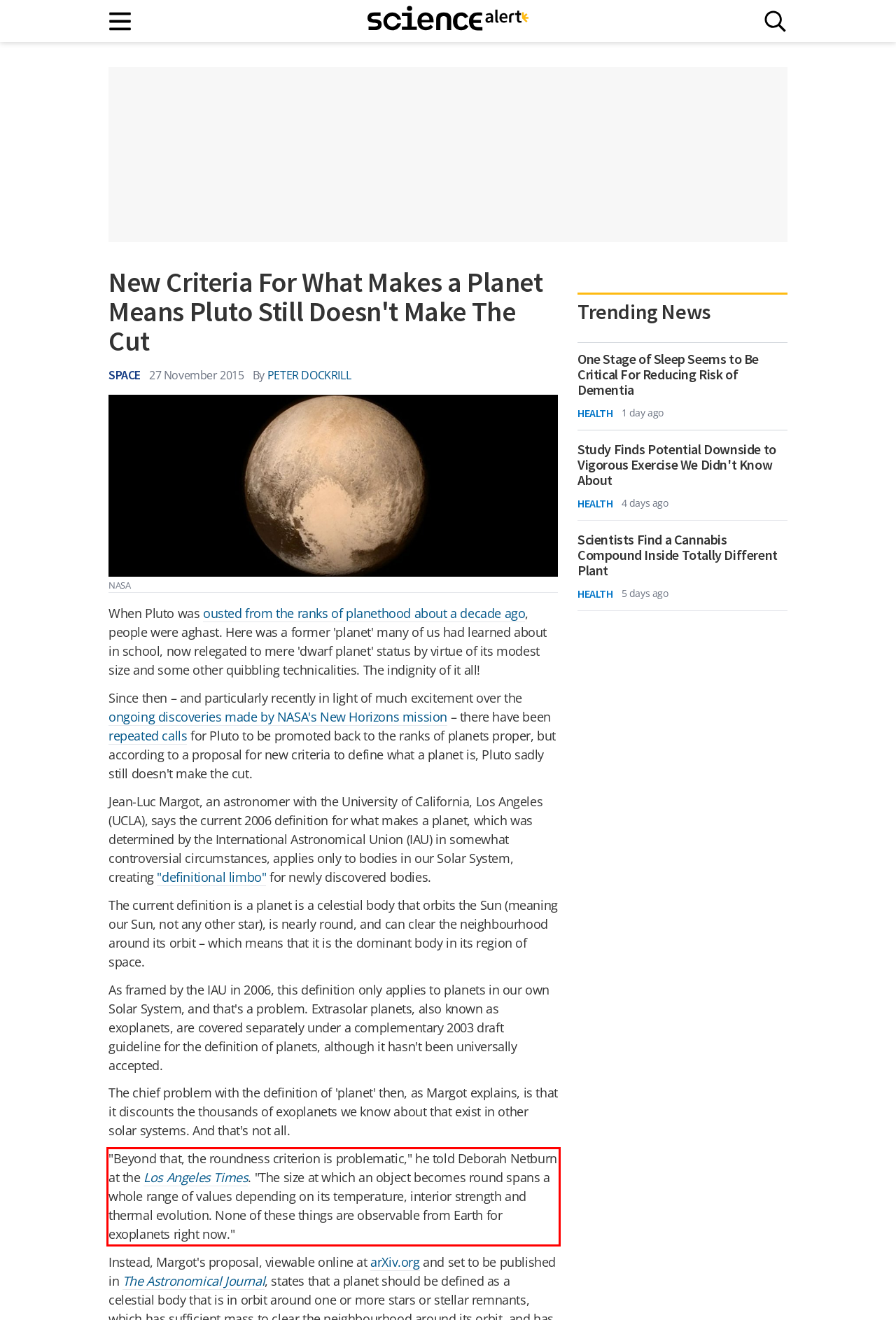Identify the text inside the red bounding box on the provided webpage screenshot by performing OCR.

"Beyond that, the roundness criterion is problematic," he told Deborah Netburn at the Los Angeles Times. "The size at which an object becomes round spans a whole range of values depending on its temperature, interior strength and thermal evolution. None of these things are observable from Earth for exoplanets right now."